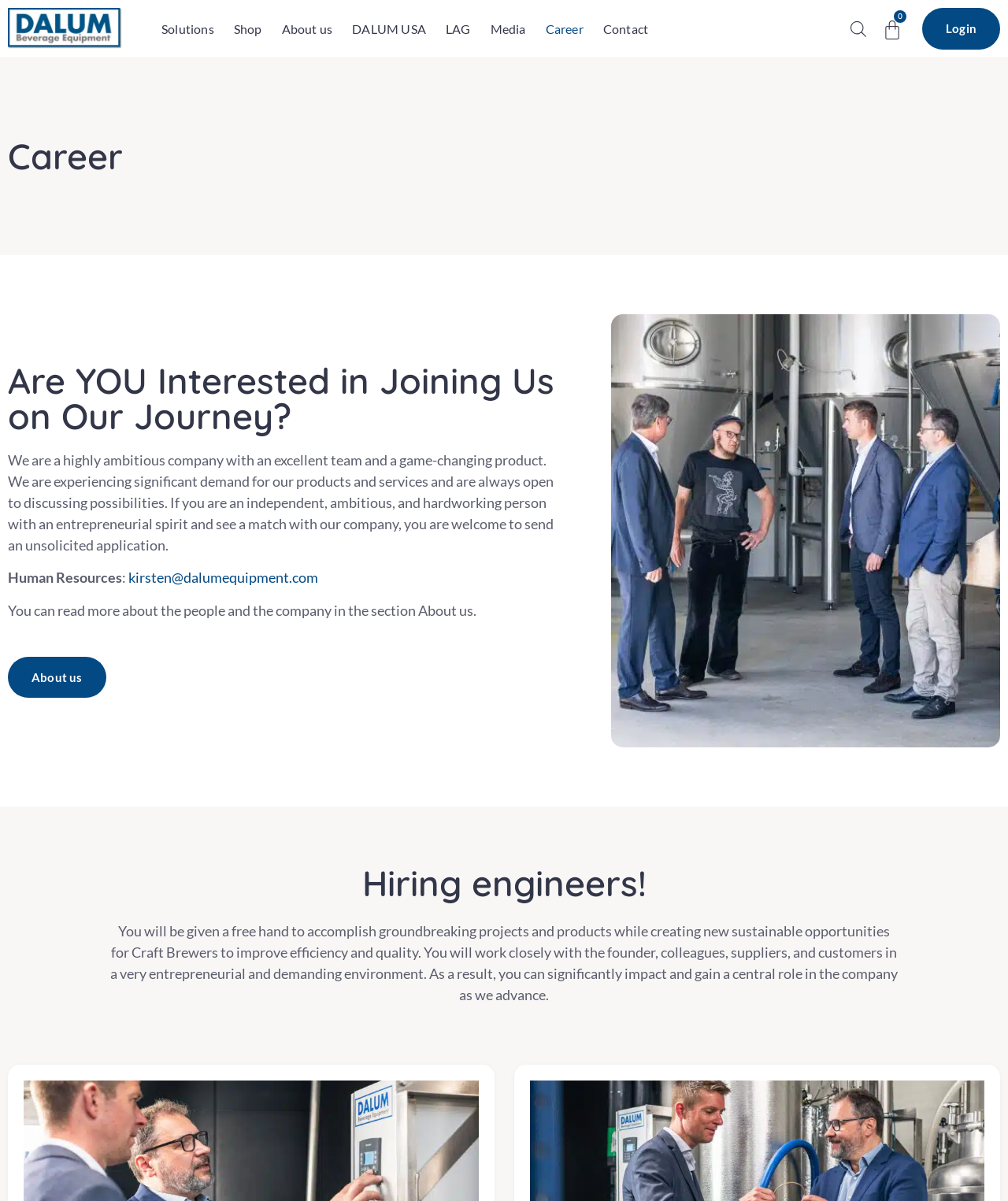What is the company's current demand for products and services?
Respond to the question with a single word or phrase according to the image.

Significant